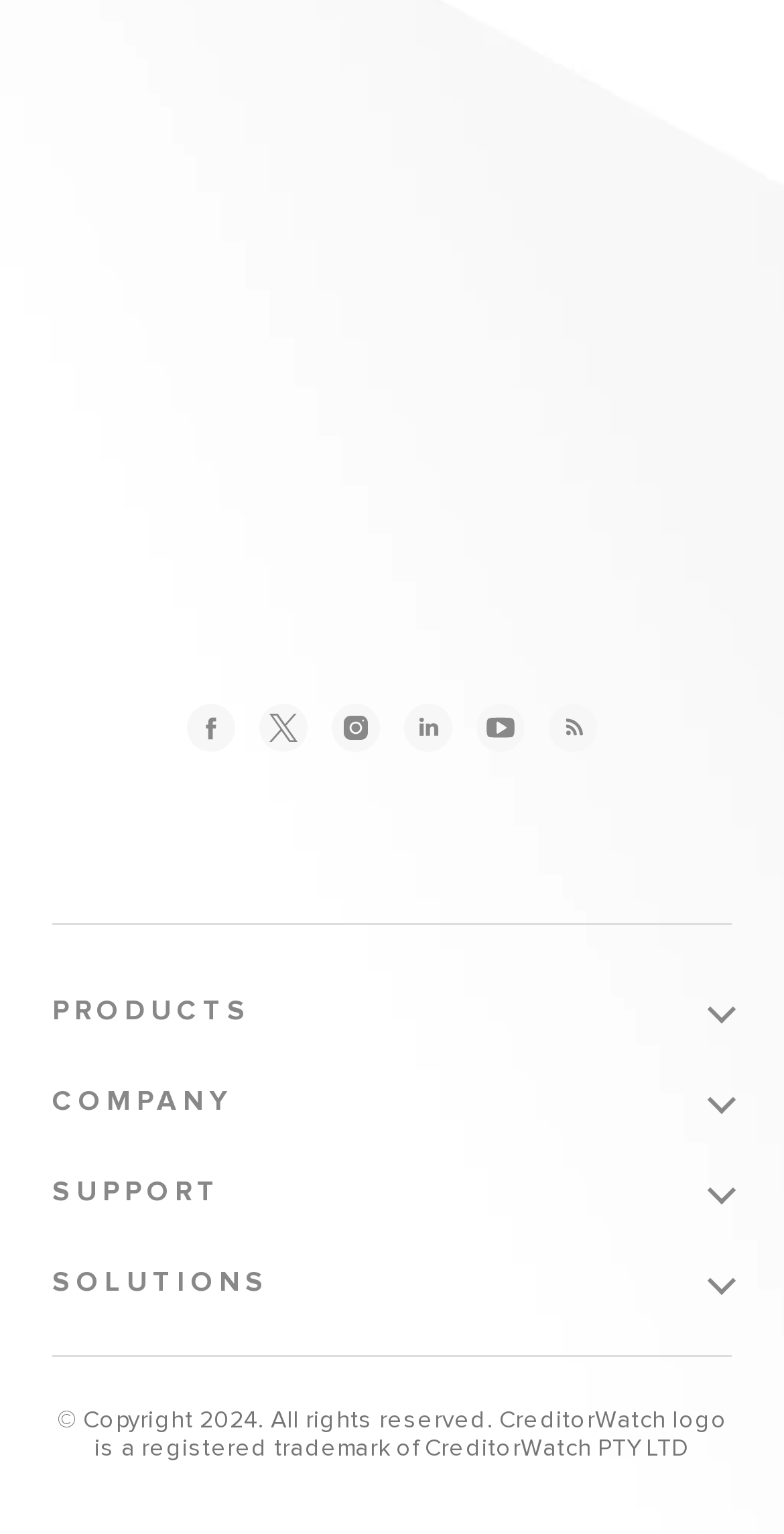Is the COMPANY link expanded?
Refer to the image and provide a detailed answer to the question.

I checked the link with the text 'COMPANY' and found that it has a property 'expanded: False', which indicates that it is not expanded.